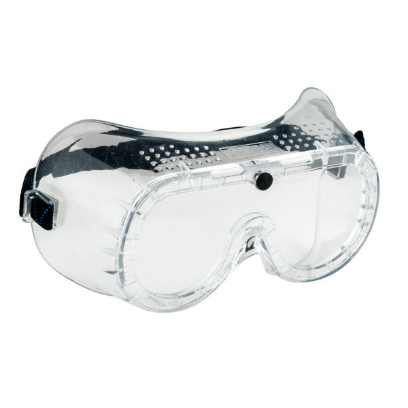What percentage of UV protection do the goggles offer?
Look at the image and respond with a single word or a short phrase.

99%